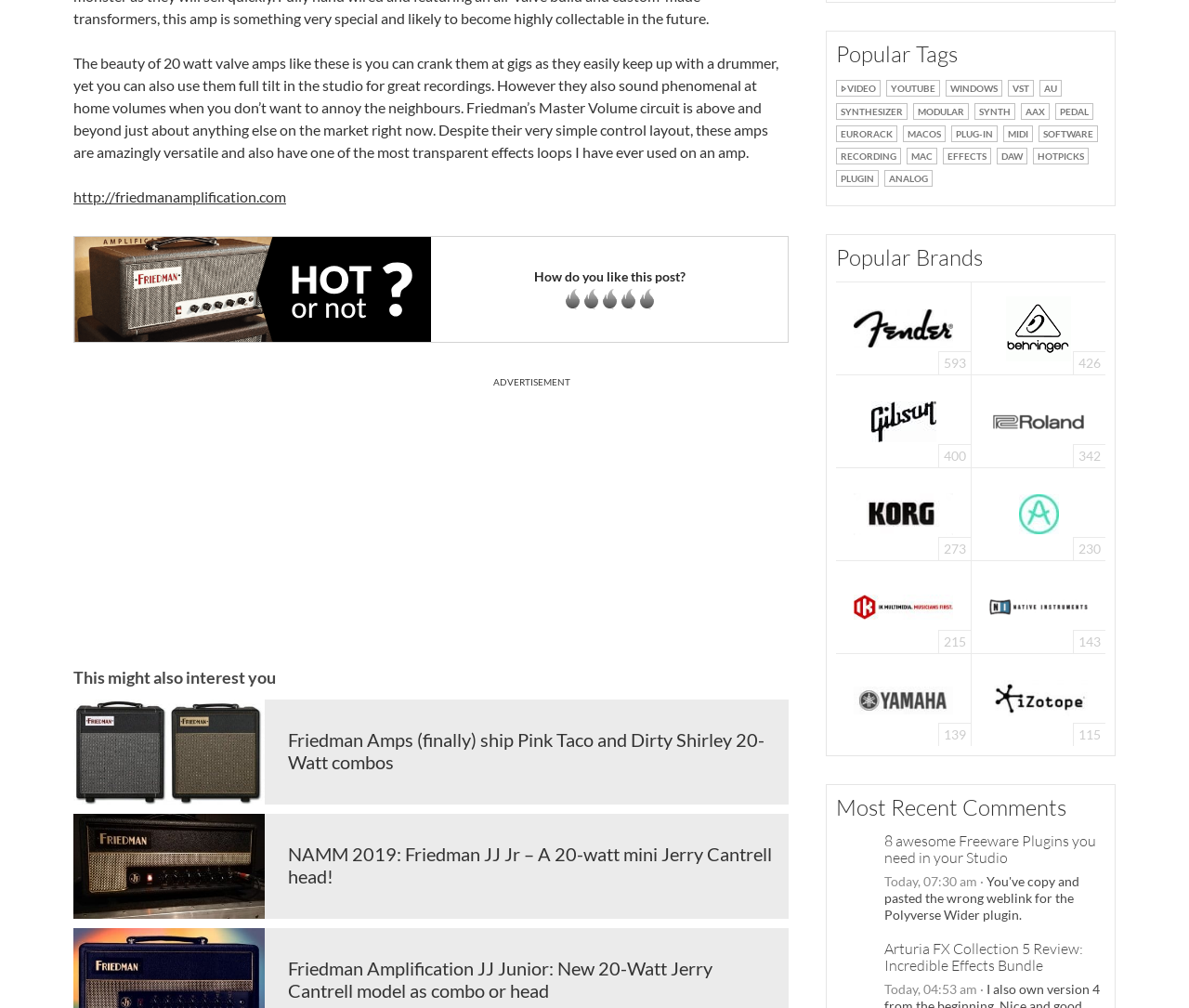Identify the bounding box coordinates of the element to click to follow this instruction: 'Explore Friedman Dirty Shirley and Pink Taco 20 watt combos'. Ensure the coordinates are four float values between 0 and 1, provided as [left, top, right, bottom].

[0.062, 0.735, 0.223, 0.752]